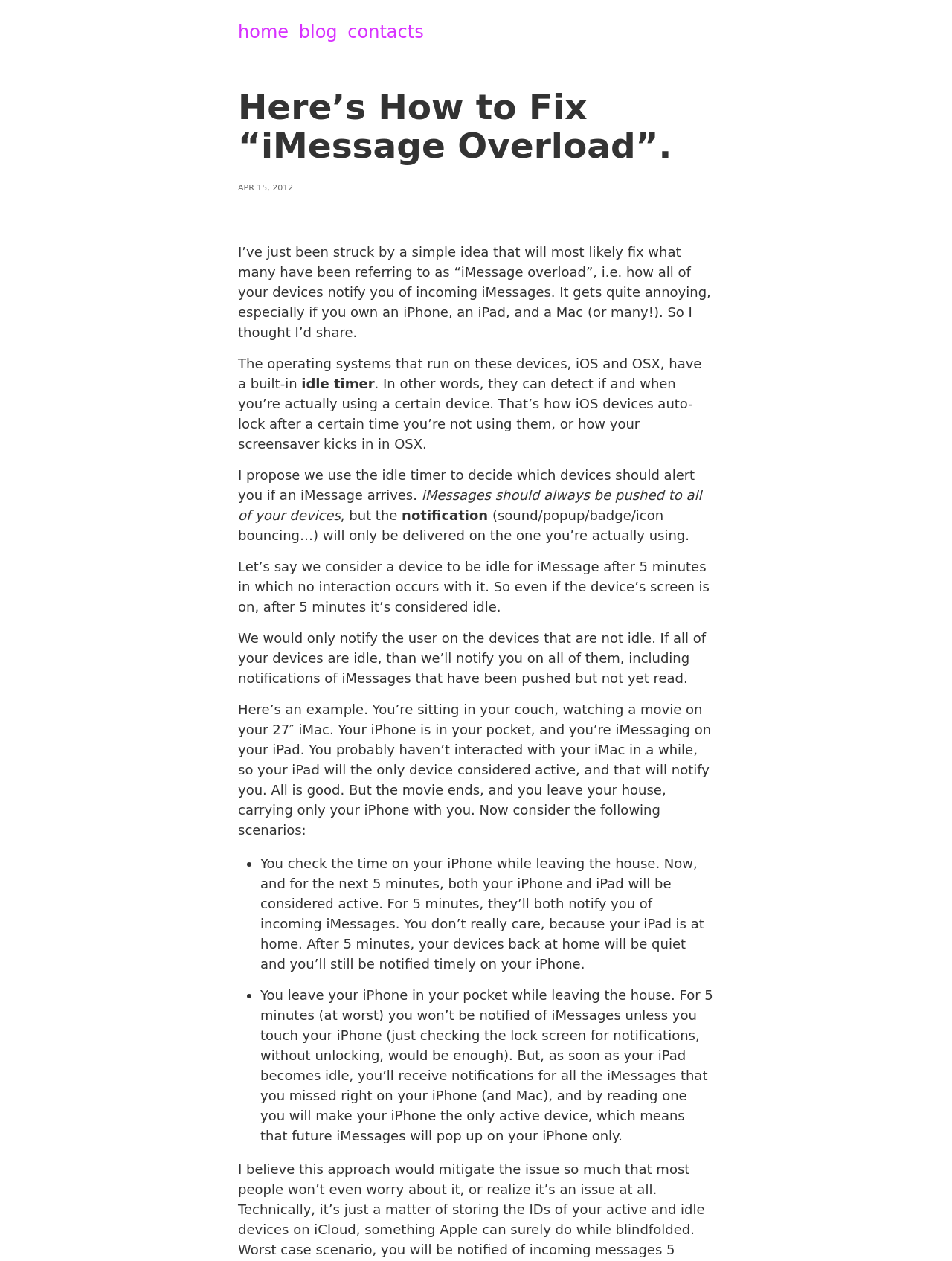Reply to the question with a brief word or phrase: What happens if all devices are idle?

Notify on all devices